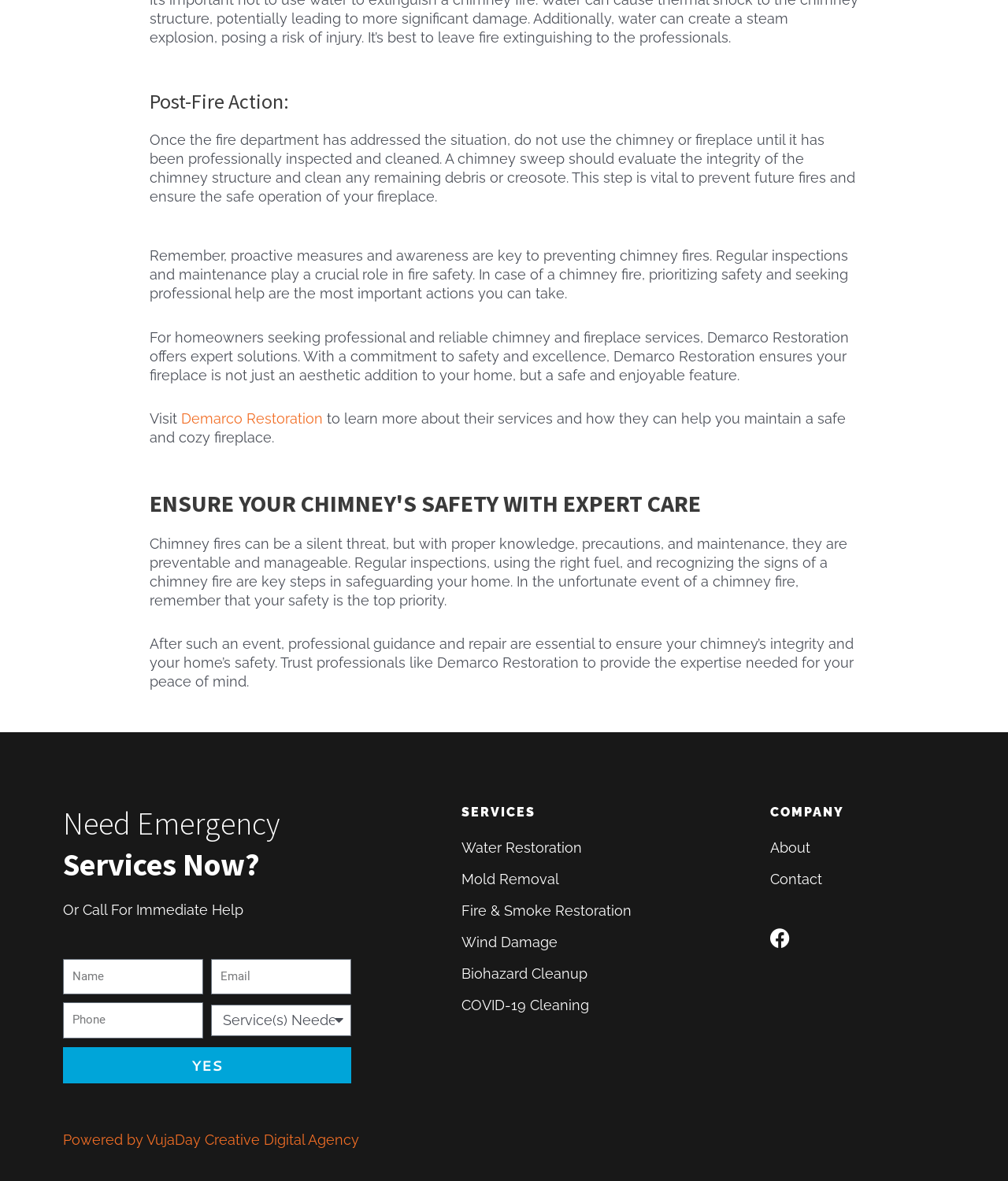Locate the bounding box coordinates of the area that needs to be clicked to fulfill the following instruction: "Click the 'General' link". The coordinates should be in the format of four float numbers between 0 and 1, namely [left, top, right, bottom].

None